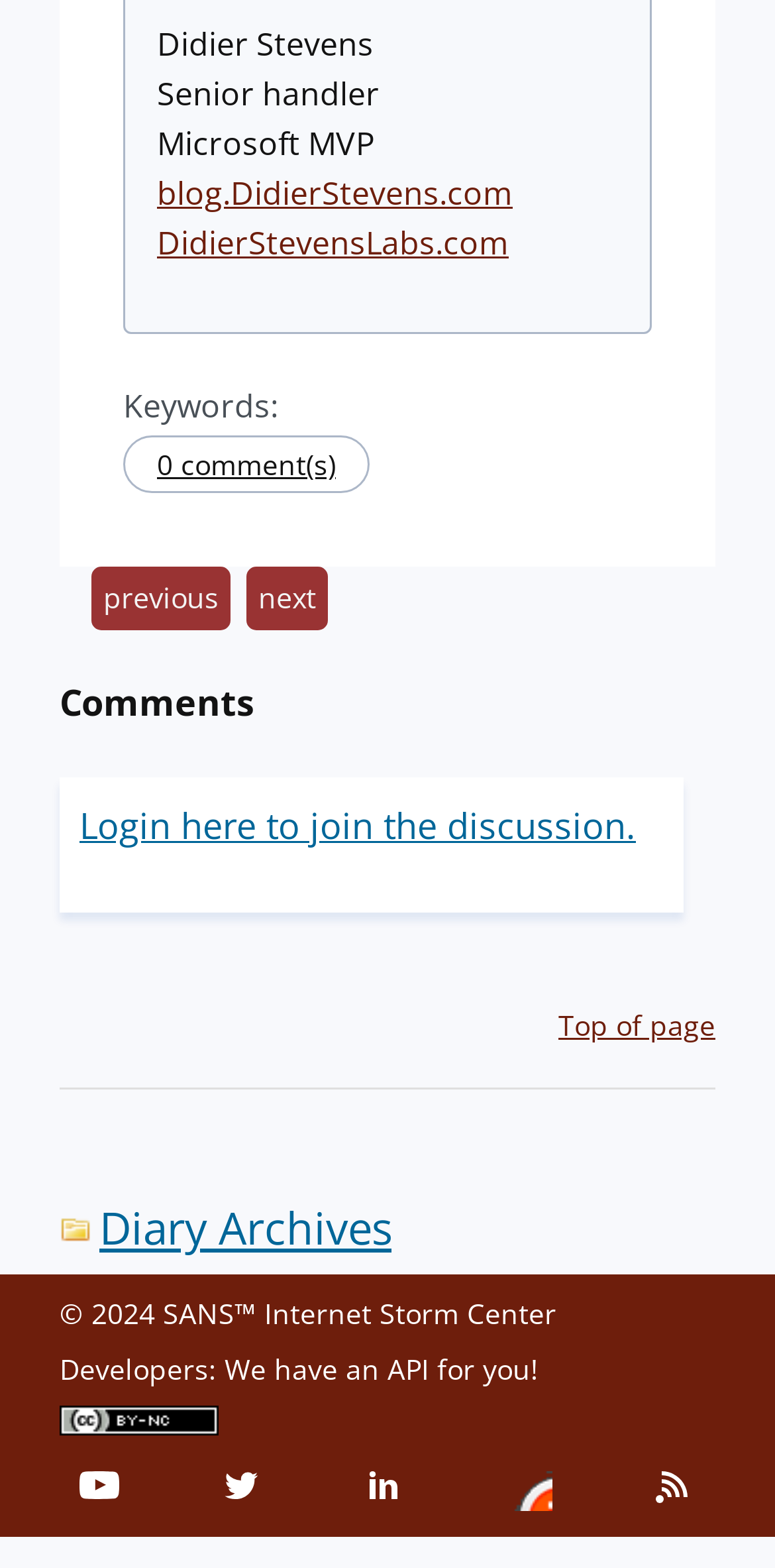Determine the bounding box coordinates of the region I should click to achieve the following instruction: "View diary archives". Ensure the bounding box coordinates are four float numbers between 0 and 1, i.e., [left, top, right, bottom].

[0.077, 0.764, 0.505, 0.803]